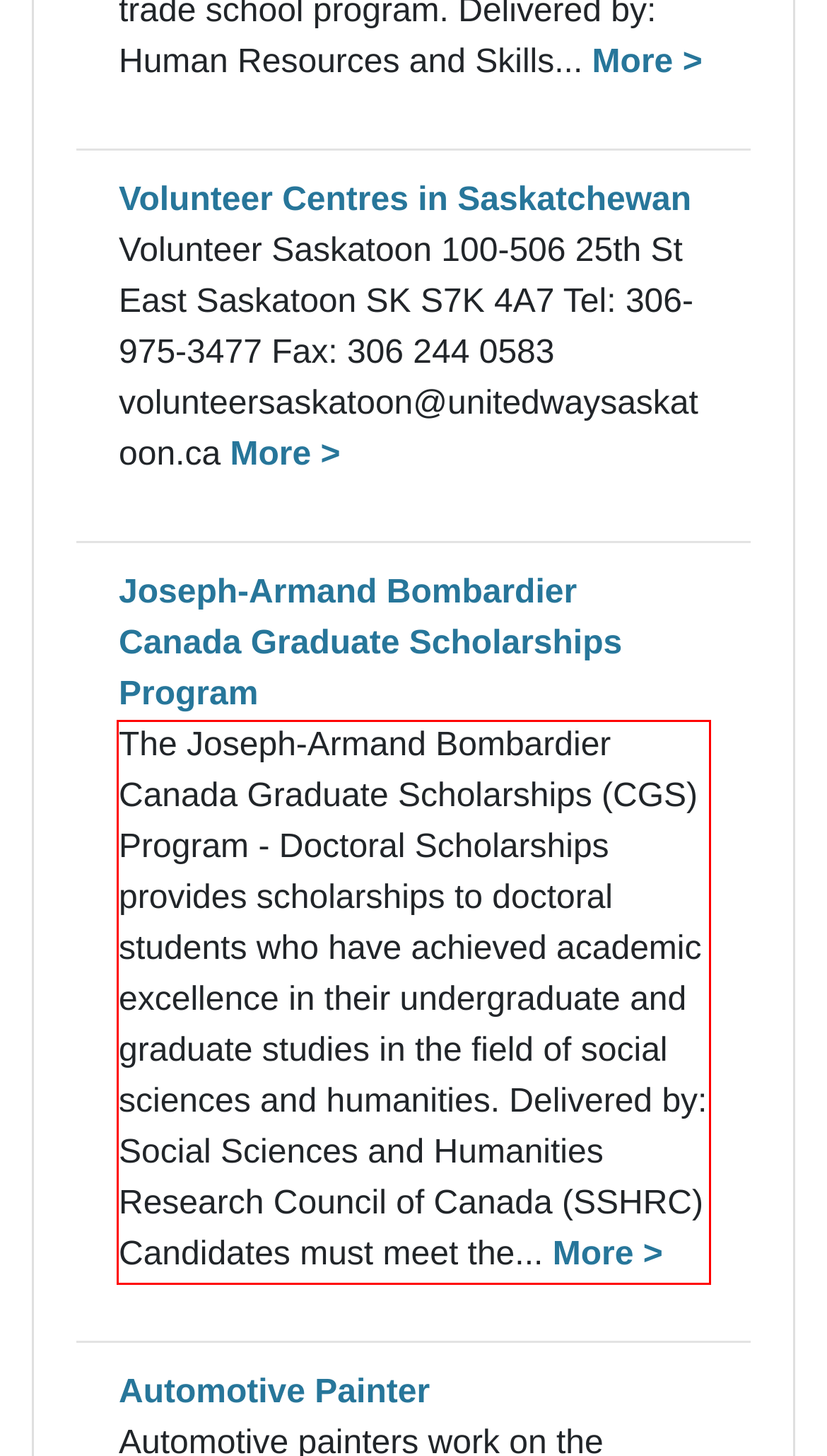Given the screenshot of the webpage, identify the red bounding box, and recognize the text content inside that red bounding box.

The Joseph-Armand Bombardier Canada Graduate Scholarships (CGS) Program - Doctoral Scholarships provides scholarships to doctoral students who have achieved academic excellence in their undergraduate and graduate studies in the field of social sciences and humanities. Delivered by: Social Sciences and Humanities Research Council of Canada (SSHRC) Candidates must meet the... More >